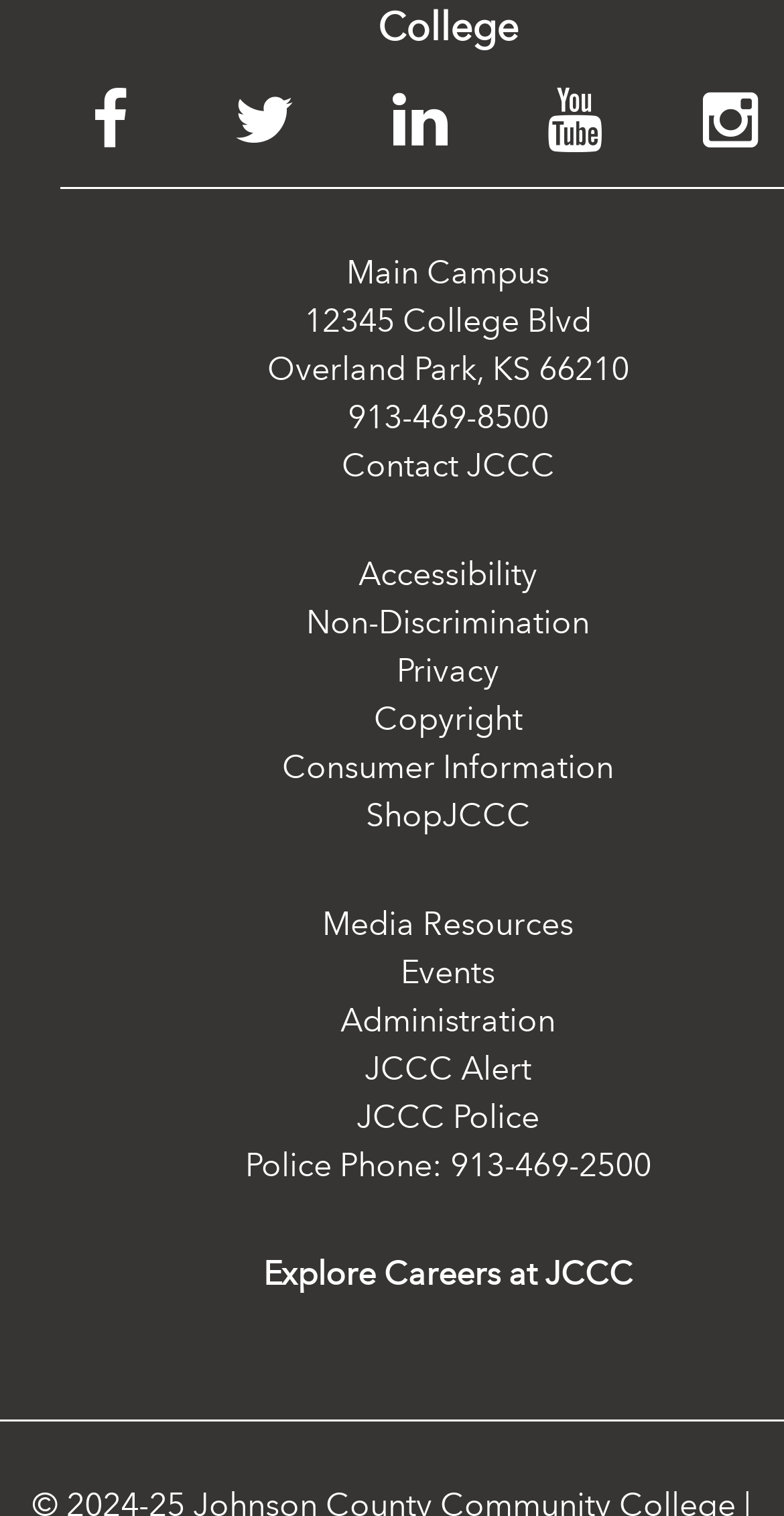Give a succinct answer to this question in a single word or phrase: 
What is the purpose of the 'JCCC Alert' link?

Unknown